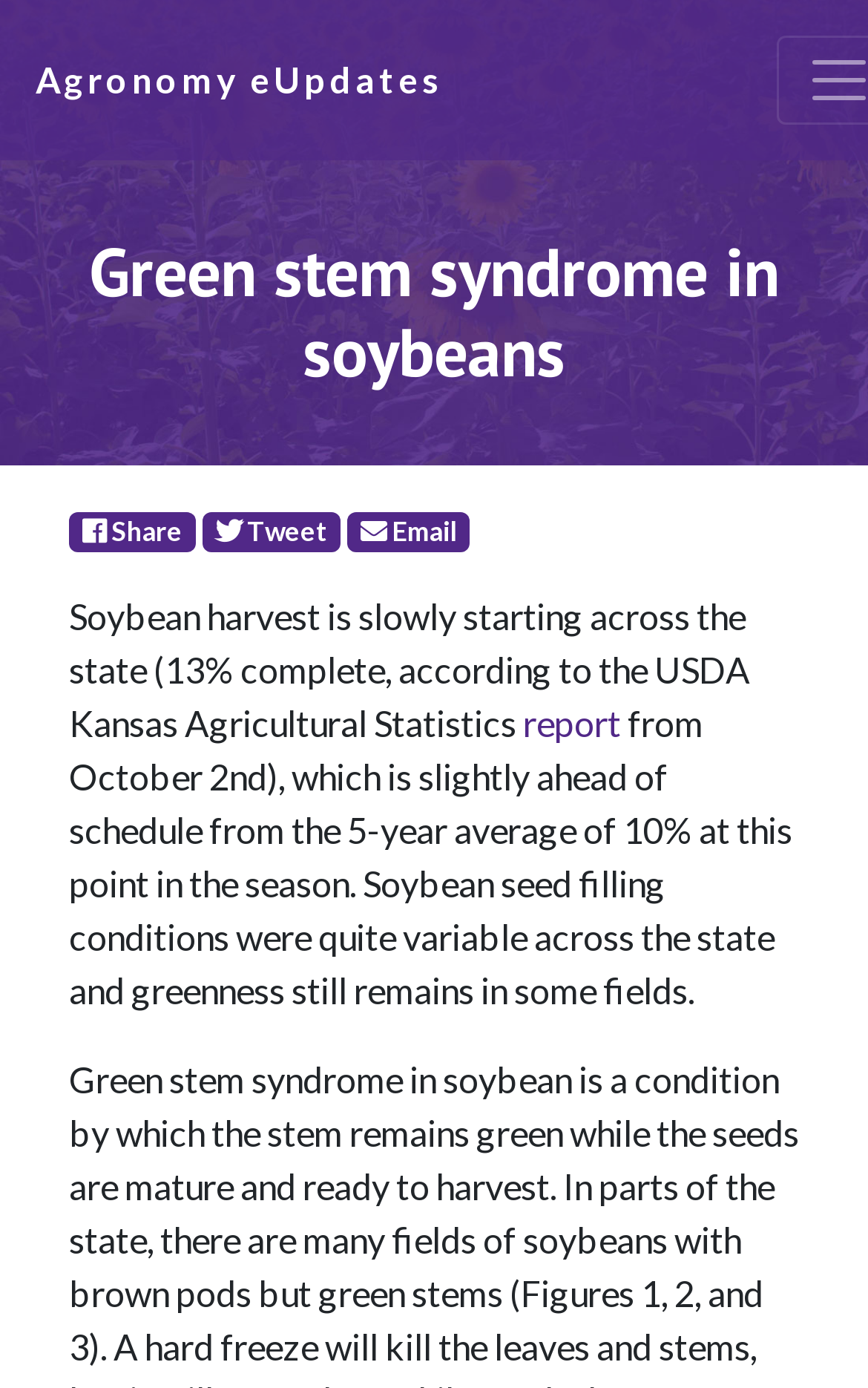Answer the question in a single word or phrase:
What is the condition of soybean seed filling across the state?

quite variable